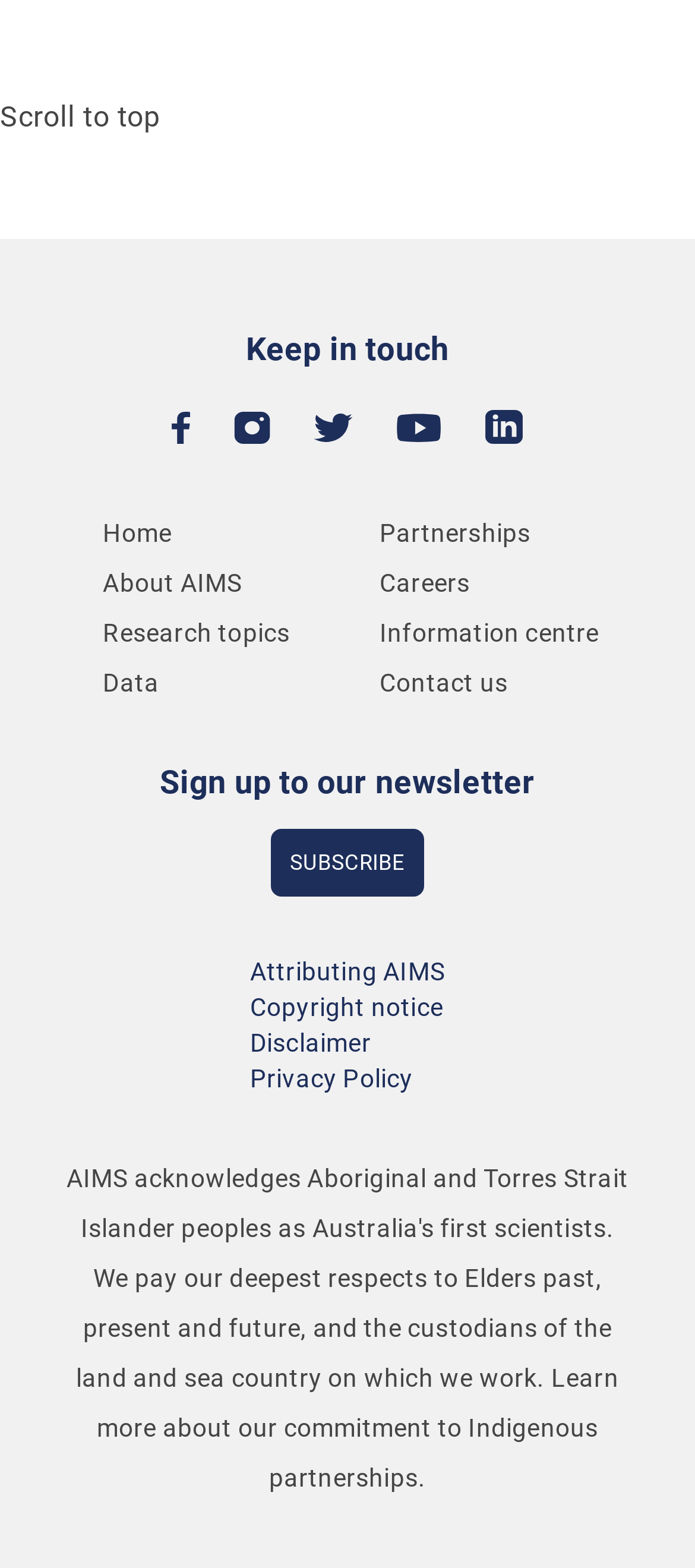Utilize the details in the image to thoroughly answer the following question: How many links are there in the footer section?

I counted the number of links in the footer section, which are Attributing AIMS, Copyright notice, Disclaimer, Privacy Policy, Learn more about our commitment to Indigenous partnerships, and two newsletter-related links.